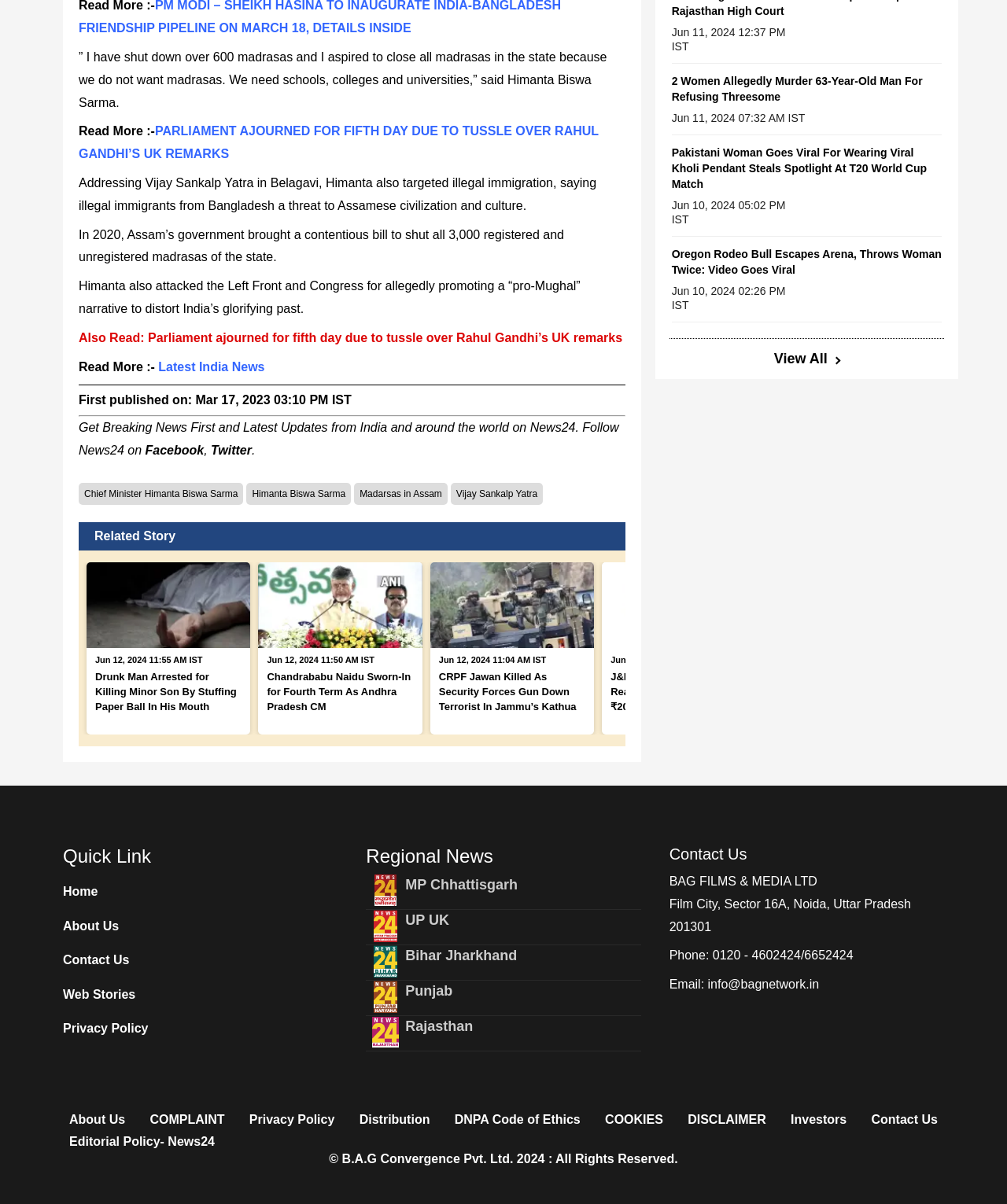Find the bounding box coordinates for the element that must be clicked to complete the instruction: "View latest India news". The coordinates should be four float numbers between 0 and 1, indicated as [left, top, right, bottom].

[0.157, 0.299, 0.263, 0.31]